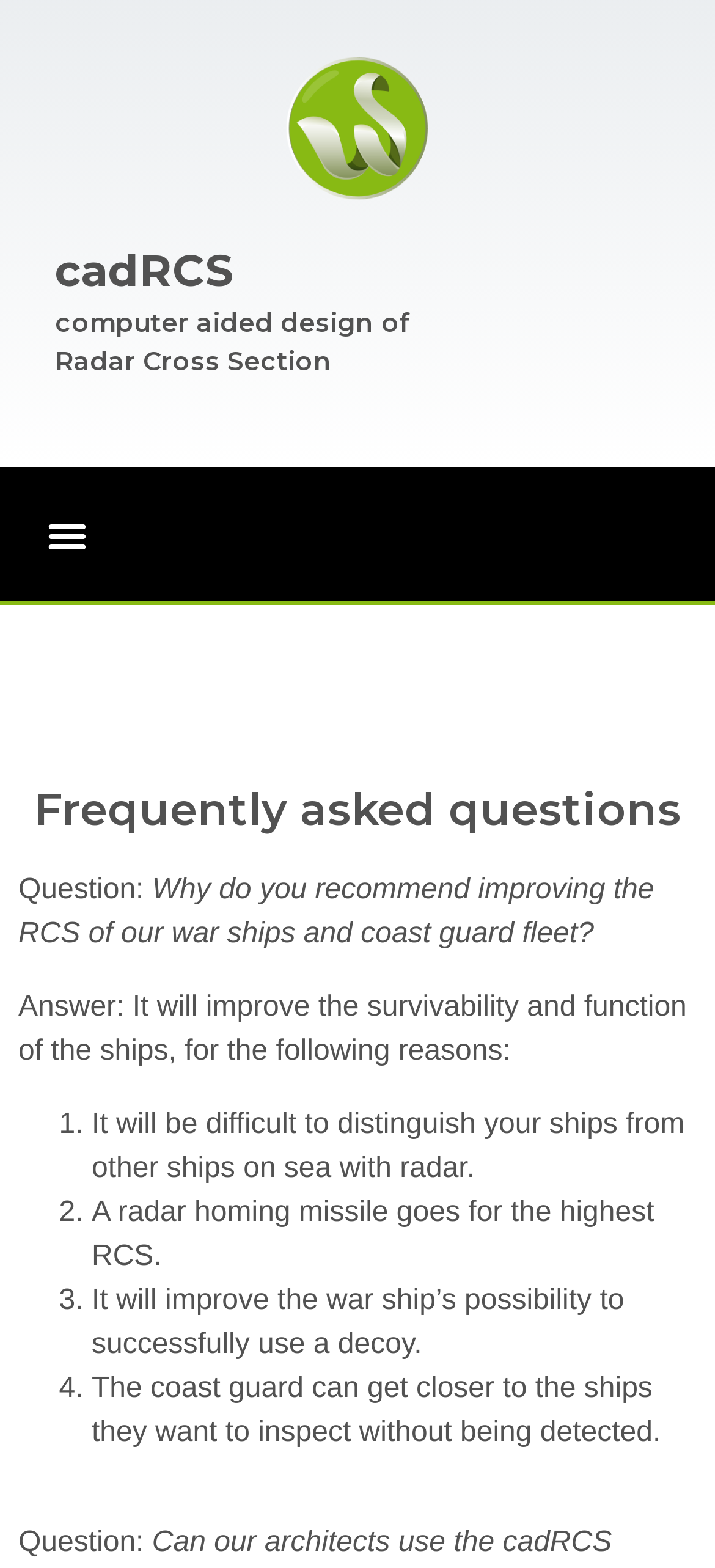Give a one-word or one-phrase response to the question:
What is the benefit of improving RCS for coast guard?

Get closer to ships without detection